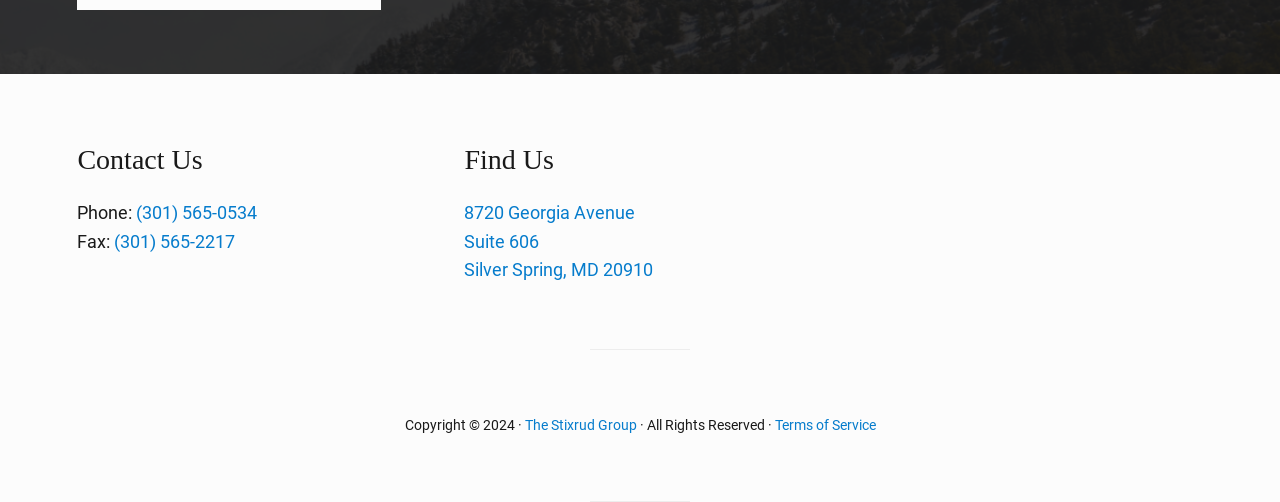Given the following UI element description: "Terms of Service", find the bounding box coordinates in the webpage screenshot.

[0.605, 0.831, 0.684, 0.863]